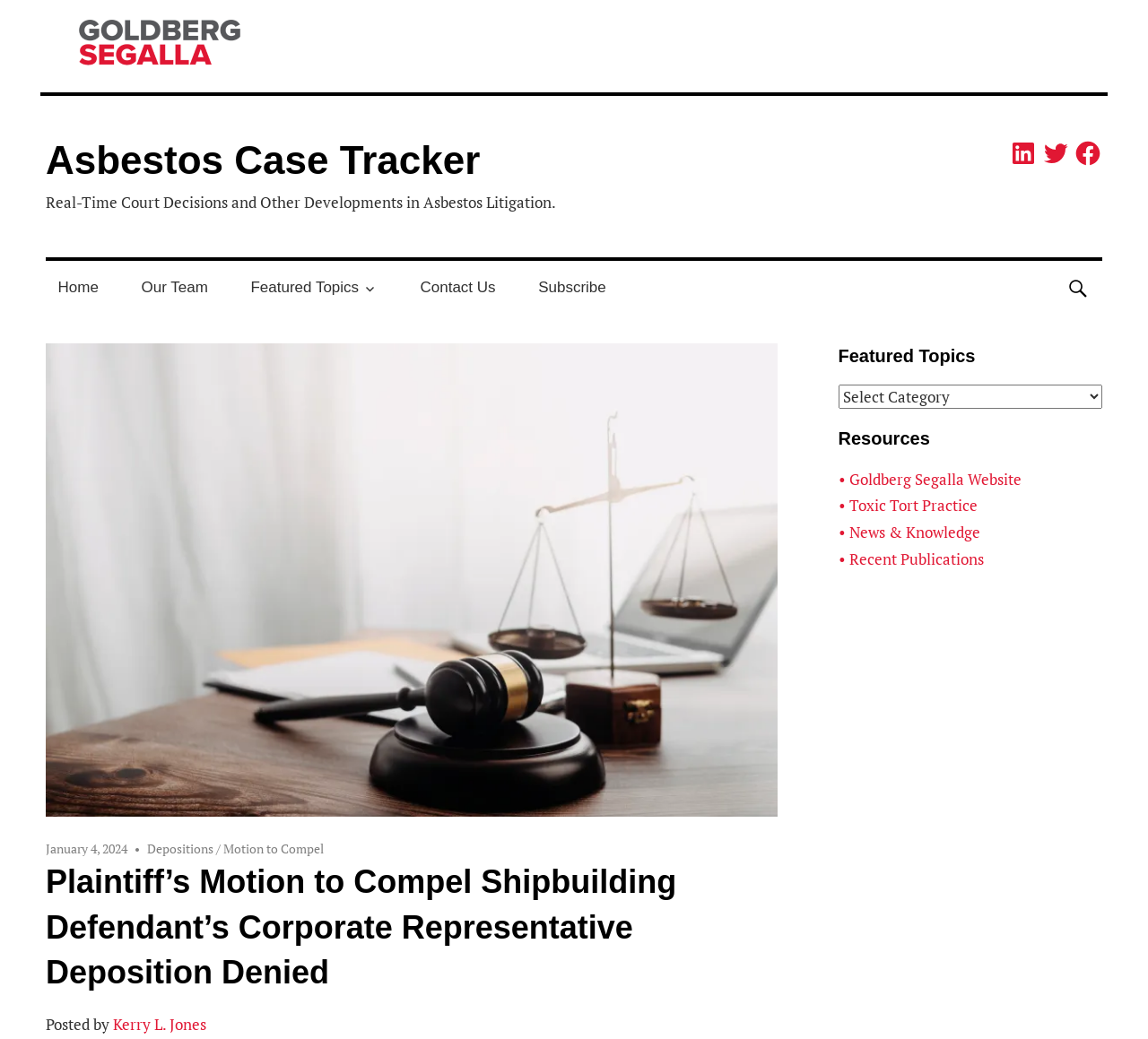Who is the author of the featured article?
Carefully examine the image and provide a detailed answer to the question.

The author of the featured article can be found at the bottom of the main content section, where it is written as 'Posted by Kerry L. Jones'.